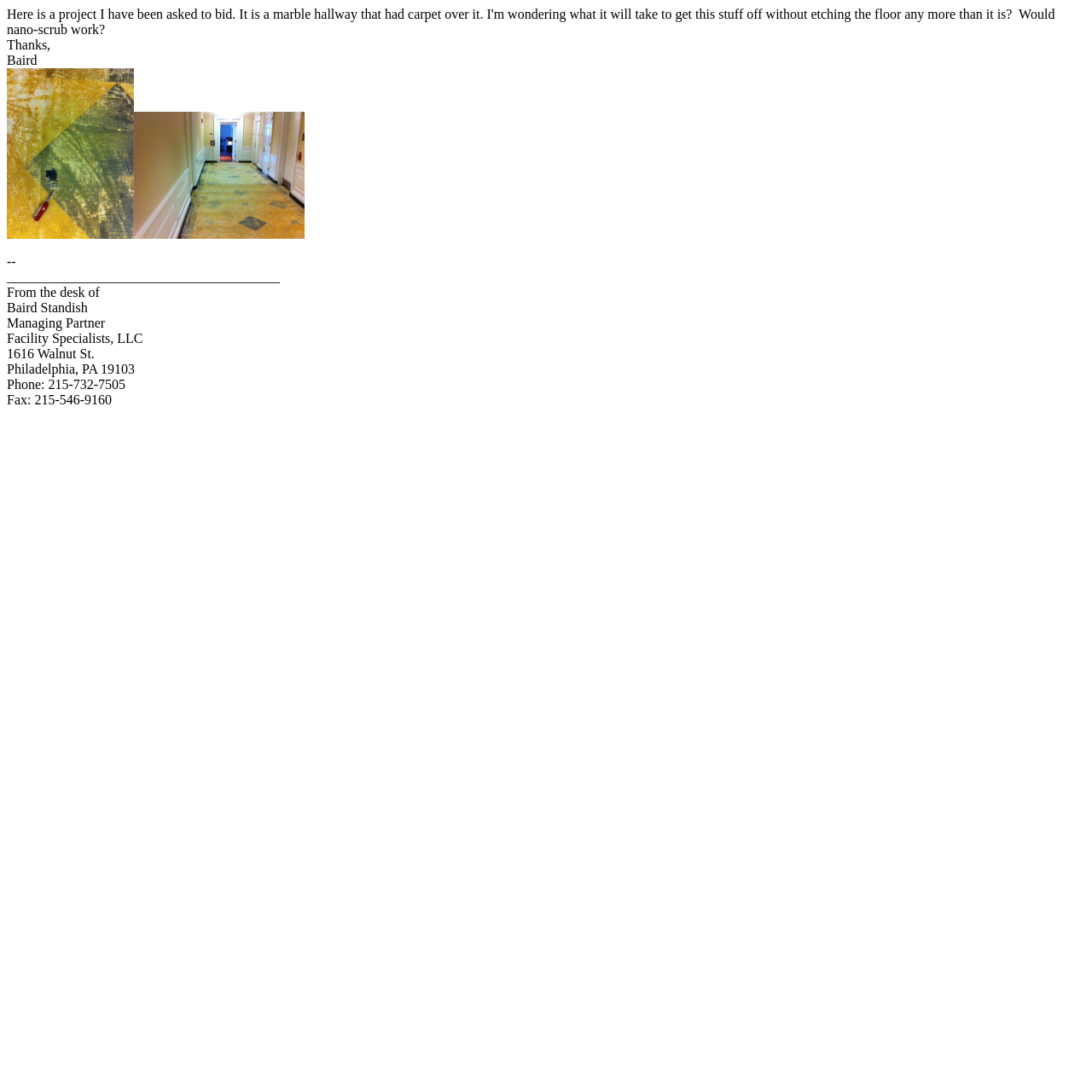What is the name of the managing partner?
Please respond to the question with a detailed and thorough explanation.

By examining the webpage, I found a section that appears to be a signature or a letterhead. It contains the name 'Baird Standish' with the title 'Managing Partner' below it, which suggests that Baird Standish is the managing partner of the company.